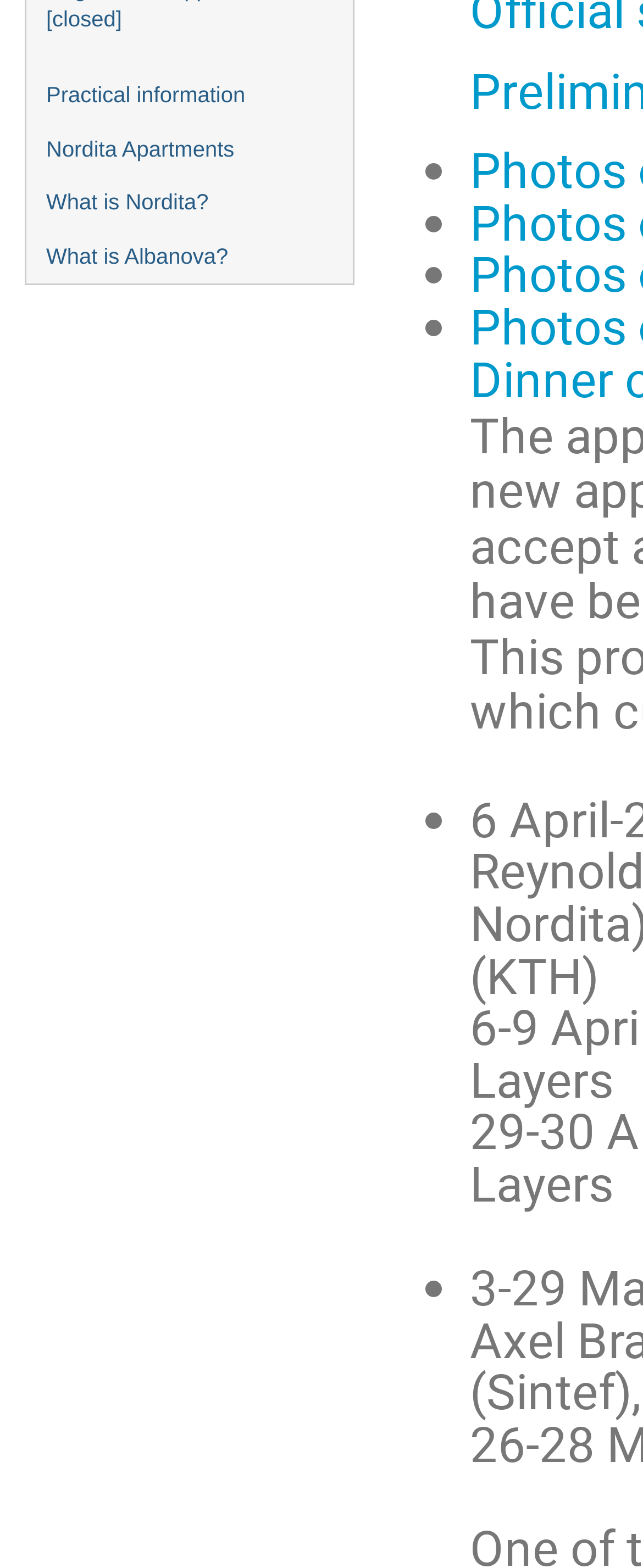Provide the bounding box coordinates for the UI element described in this sentence: "Nordita Apartments". The coordinates should be four float values between 0 and 1, i.e., [left, top, right, bottom].

[0.041, 0.078, 0.549, 0.113]